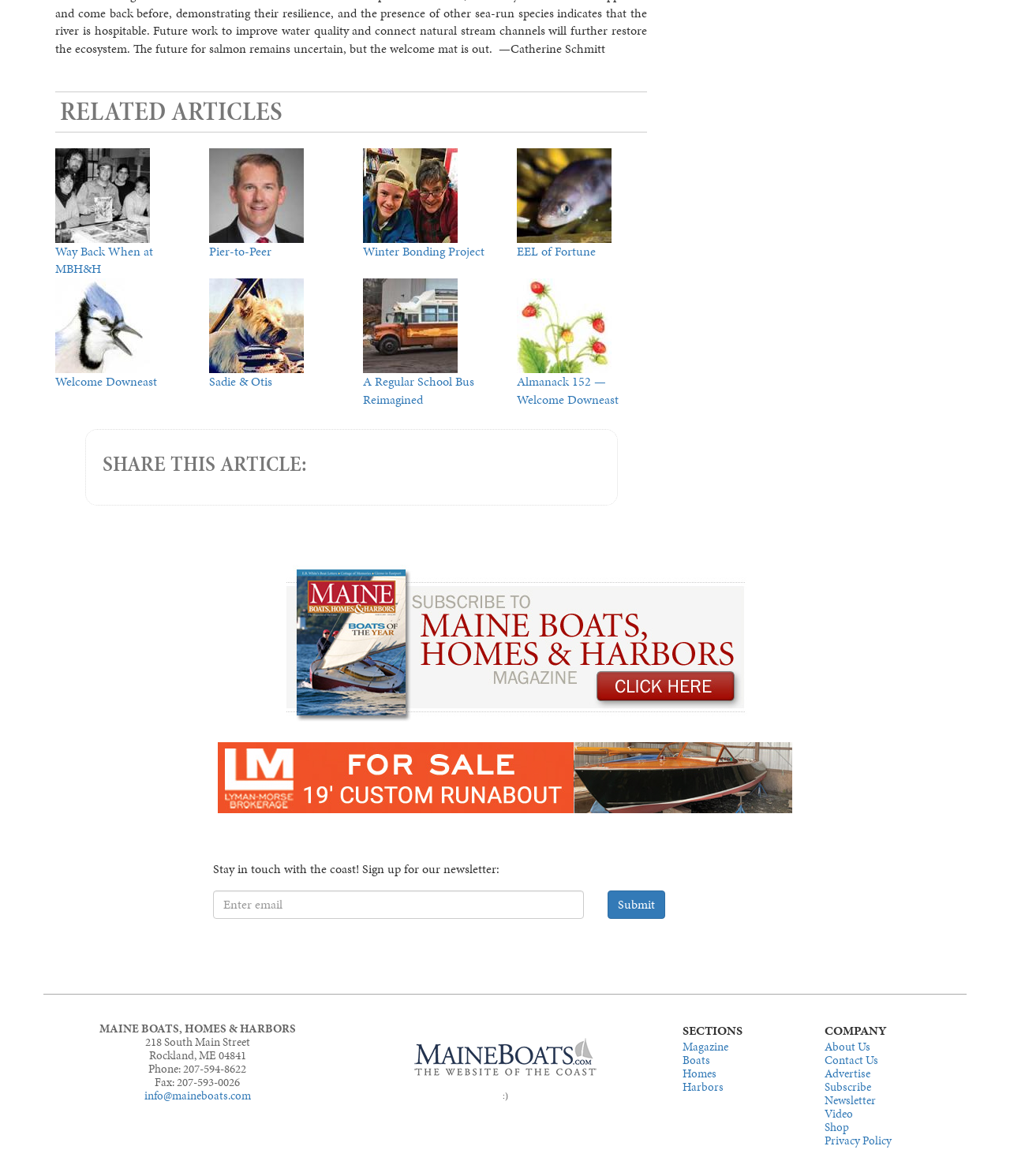Find the bounding box coordinates of the element you need to click on to perform this action: 'Click on the 'Home' link'. The coordinates should be represented by four float values between 0 and 1, in the format [left, top, right, bottom].

[0.409, 0.891, 0.591, 0.906]